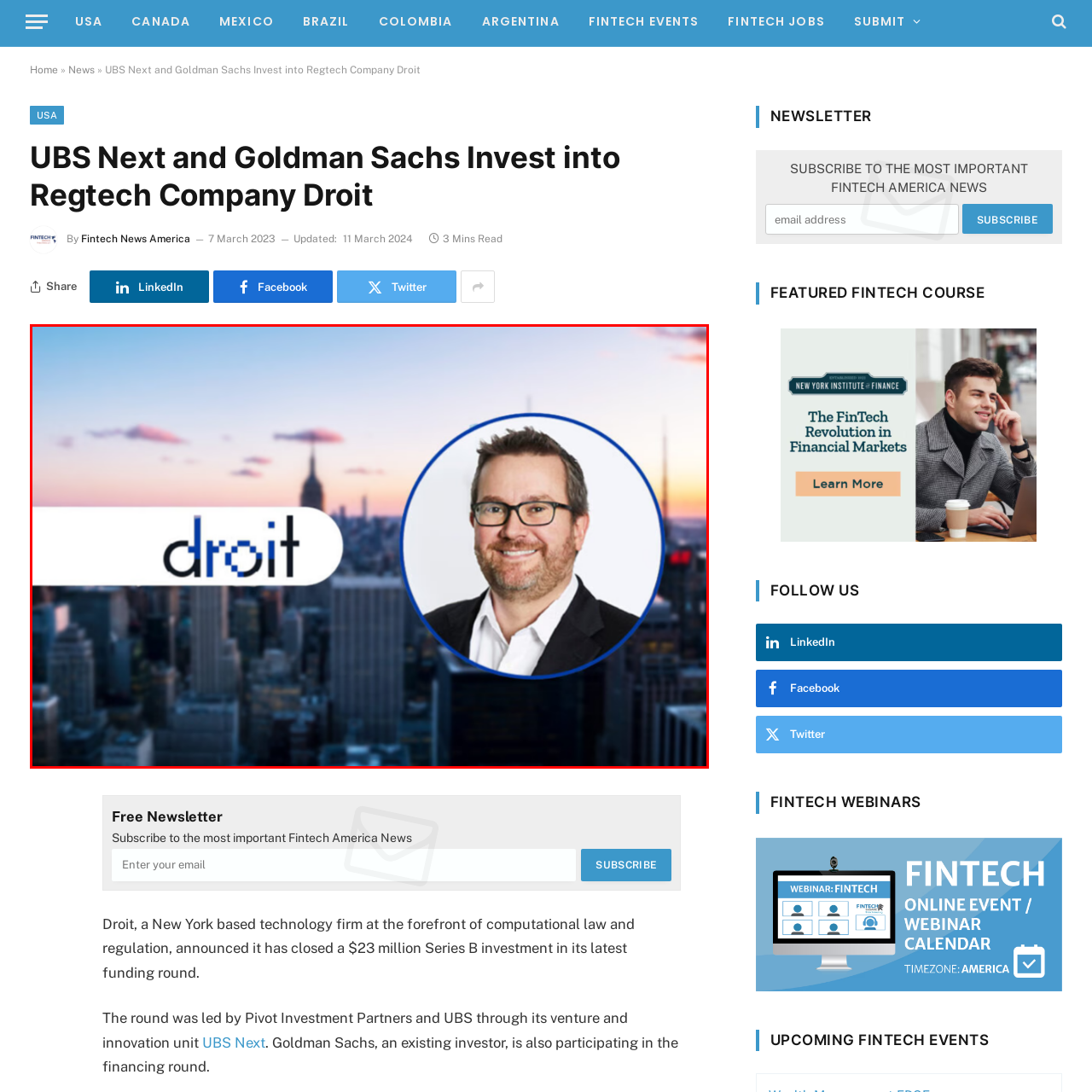Describe extensively the contents of the image within the red-bordered area.

In this image, the skyline of New York City serves as a dynamic backdrop, showcasing iconic structures against a beautiful twilight sky. Prominently featured in the foreground is a circular headshot of a smiling individual, who is presumably a professional associated with Droit, a technology firm focused on computational law and regulation. Alongside the portrait, the name "droit" is stylishly displayed, emphasizing the brand's identity. The composition combines elements of professionalism and urban vibrancy, effectively reflecting Droit's innovative approach within the fintech landscape. The overall design suggests a forward-thinking company deeply integrated into the heart of New York's financial scene.